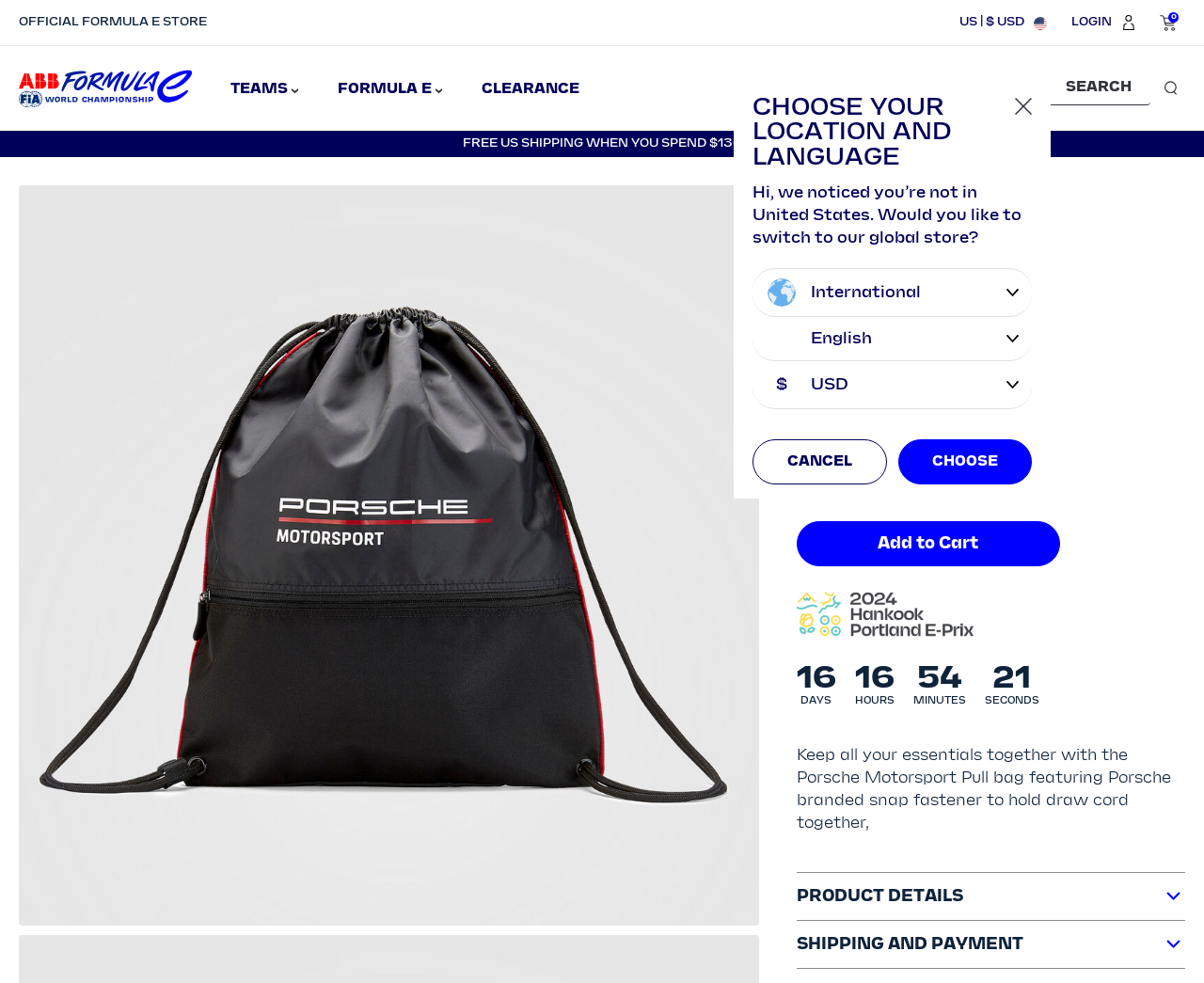Please identify the bounding box coordinates of the area that needs to be clicked to fulfill the following instruction: "Add the Porsche Motorsport Pull bag to cart."

[0.661, 0.53, 0.88, 0.576]